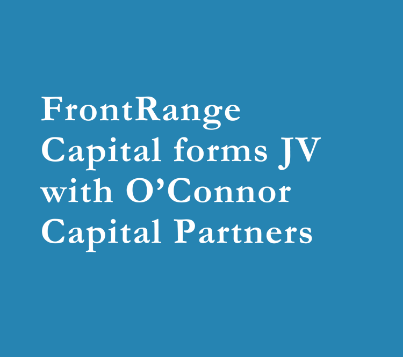Provide an in-depth description of all elements within the image.

The image features a bold and elegant typographic design on a vibrant blue background, prominently displaying the title "FrontRange Capital forms JV with O’Connor Capital Partners." This announcement signifies a joint venture between FrontRange Capital and O’Connor Capital Partners, possibly indicating a strategic partnership aimed at leveraging their strengths in investment opportunities. The clean font and striking color contrast draw the viewer's attention, effectively communicating the significance of this collaboration in the business landscape.